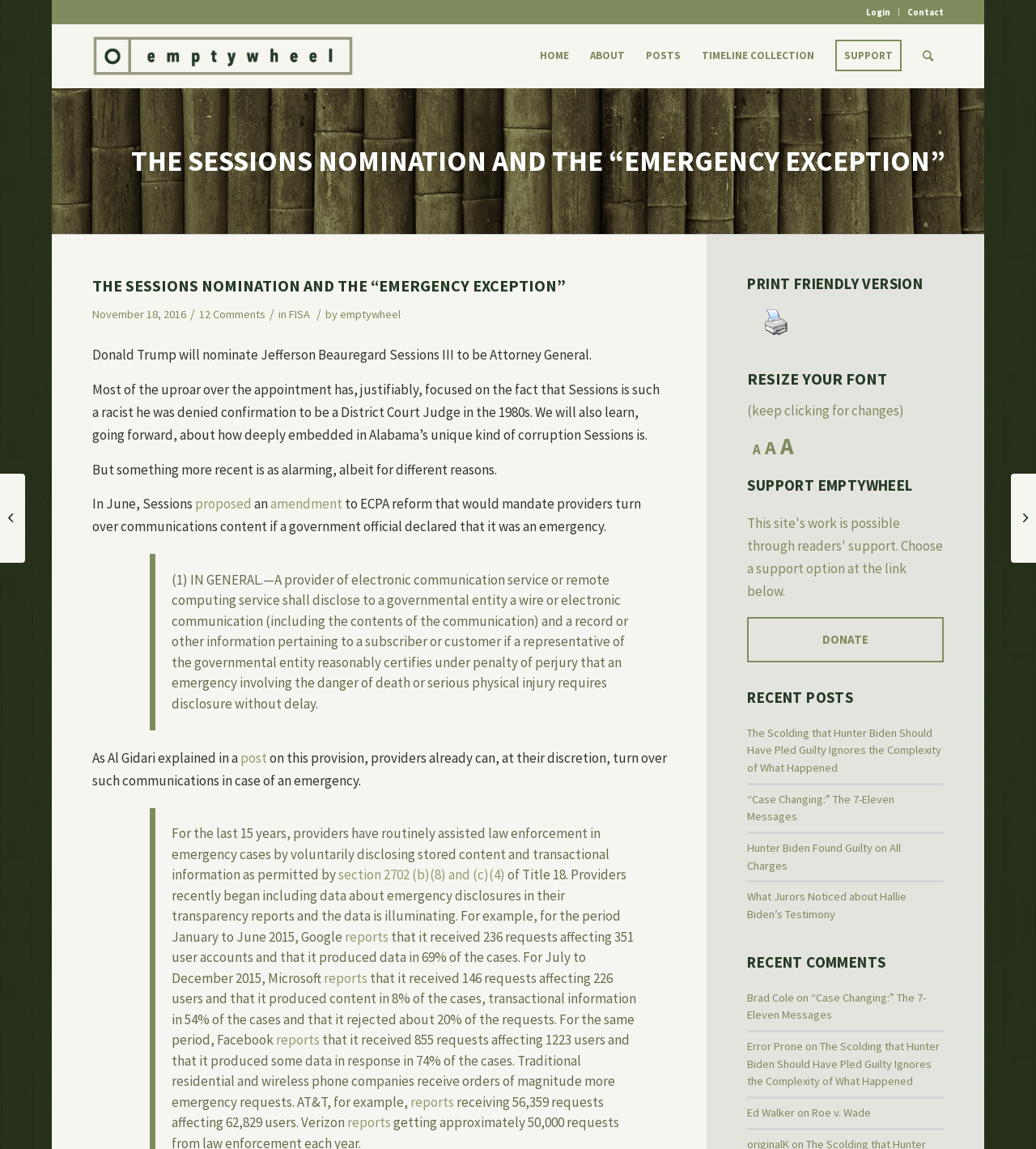Who is nominated to be Attorney General?
We need a detailed and meticulous answer to the question.

The webpage mentions that Donald Trump will nominate Jefferson Beauregard Sessions III to be Attorney General, which is stated in the first paragraph of the article.